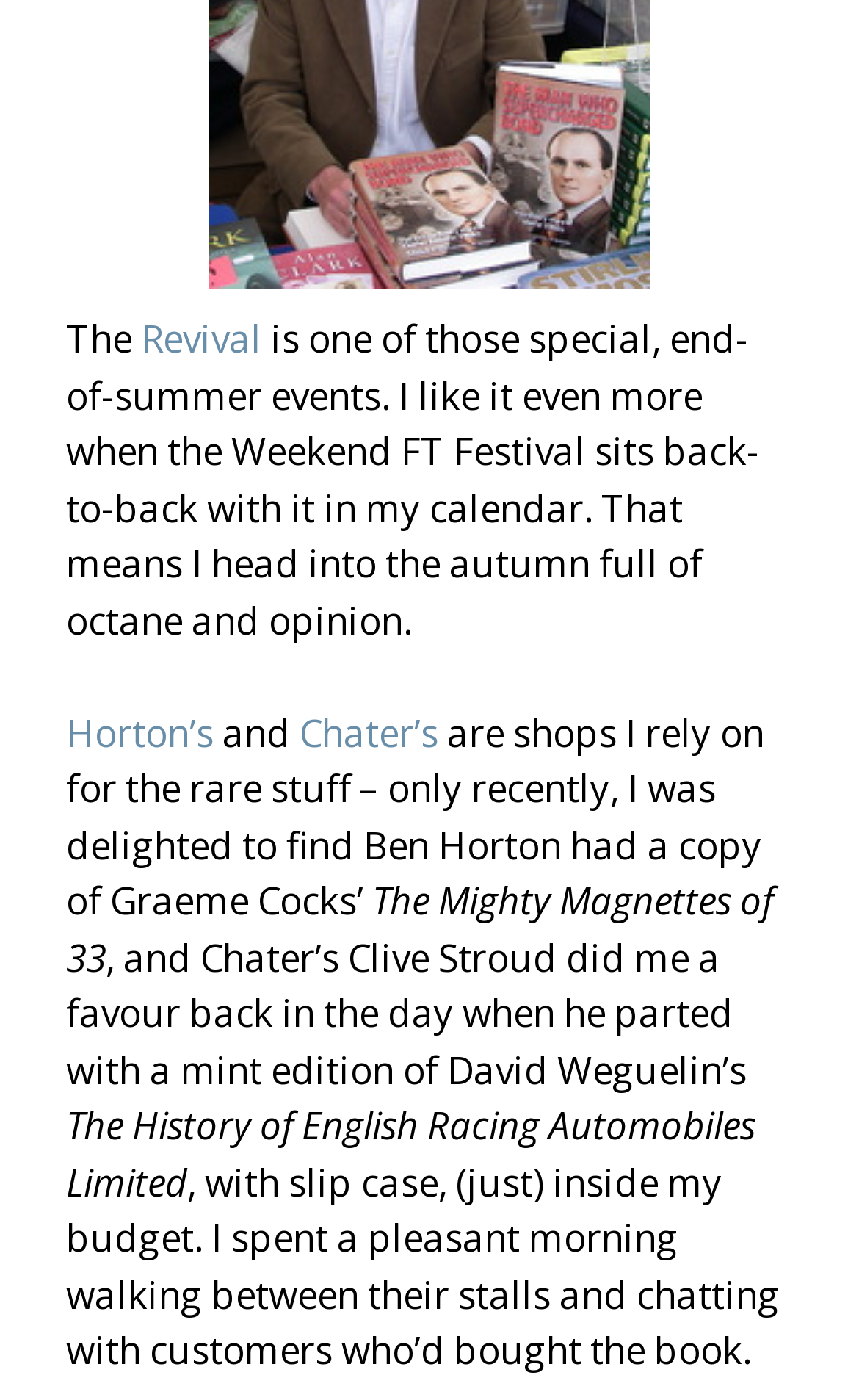What is the author's favorite event?
Give a one-word or short phrase answer based on the image.

Revival